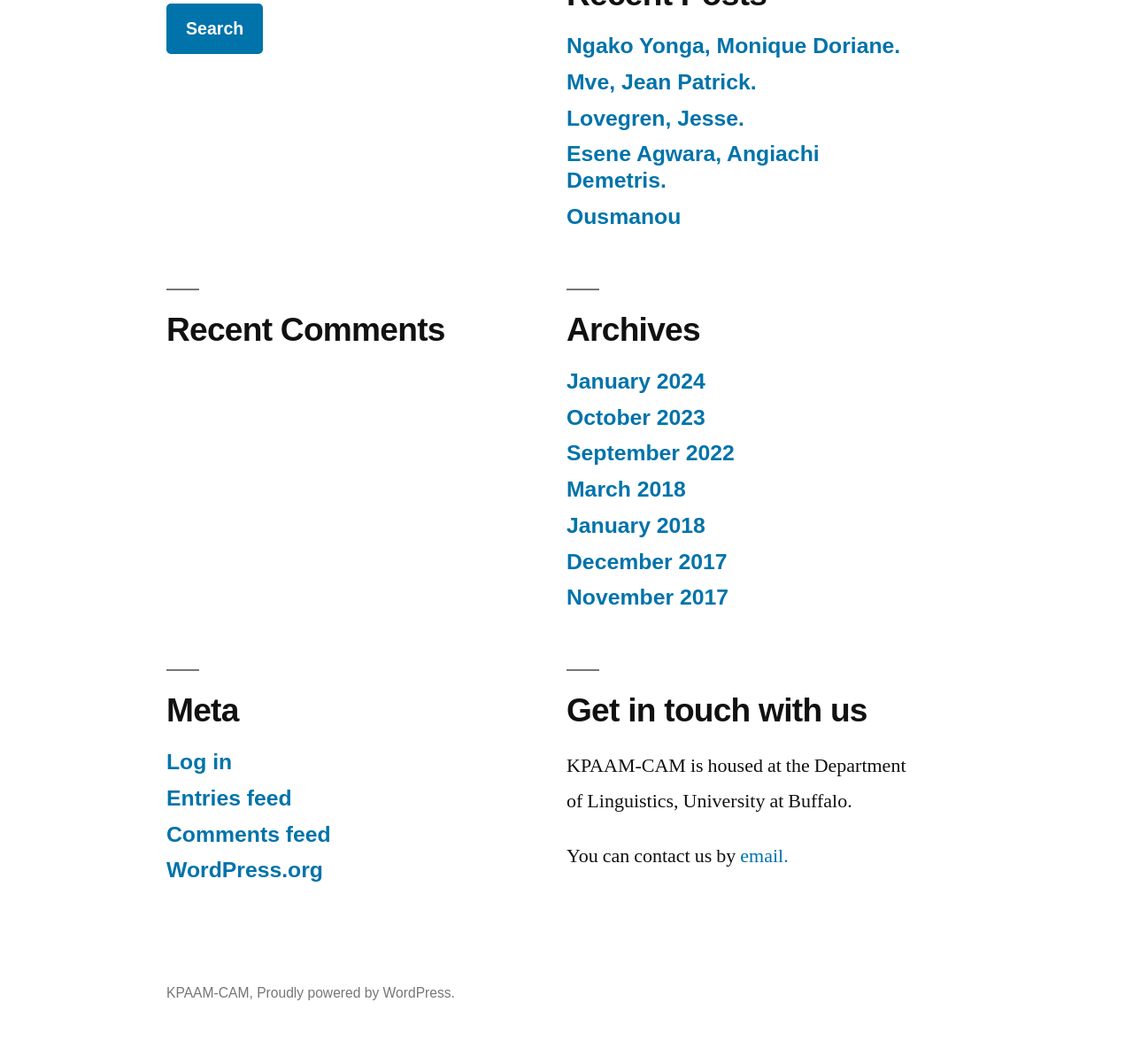Determine the bounding box coordinates of the clickable element to complete this instruction: "View recent posts". Provide the coordinates in the format of four float numbers between 0 and 1, [left, top, right, bottom].

[0.5, 0.031, 0.802, 0.216]